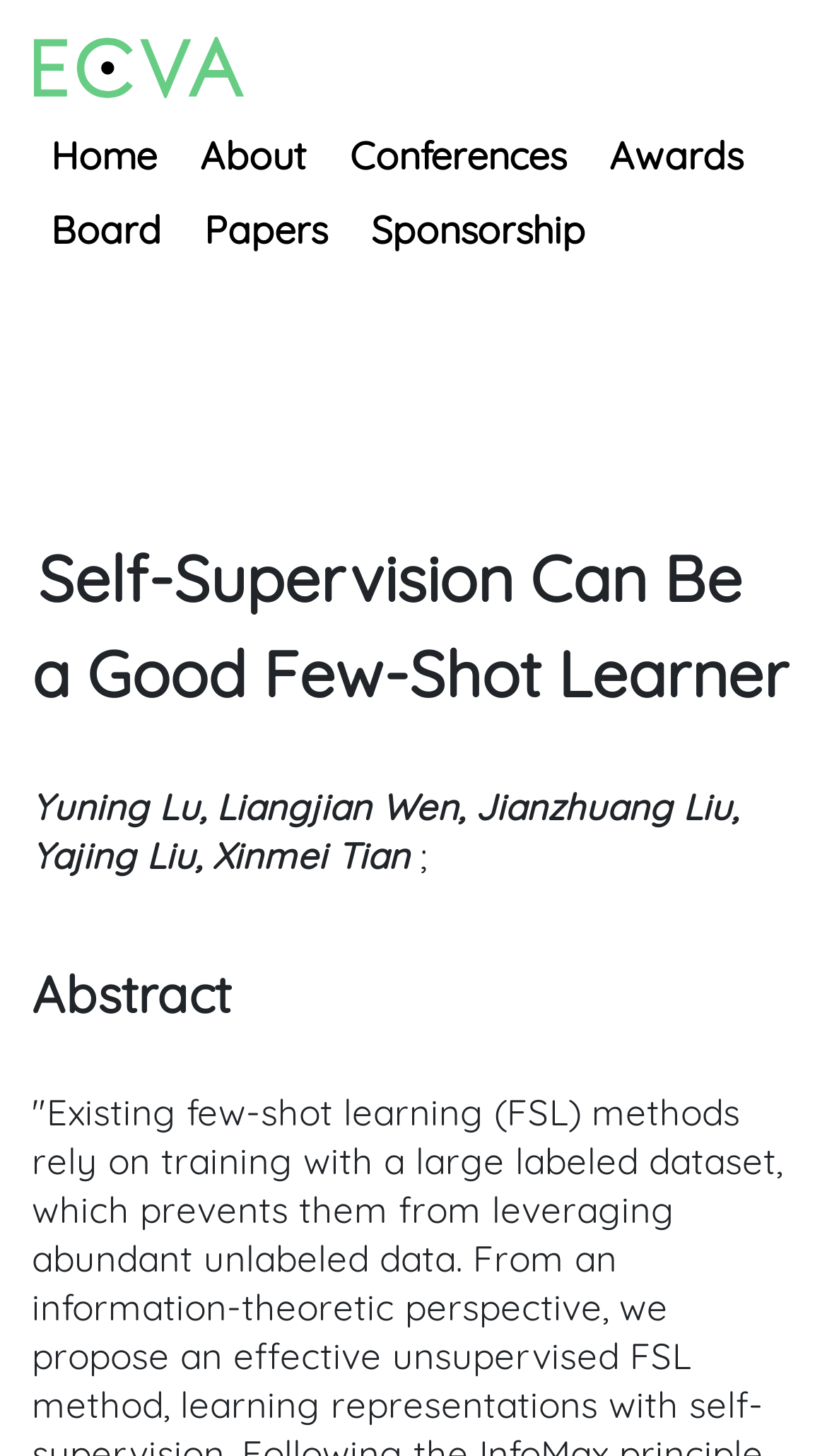How many links are in the top navigation bar? Look at the image and give a one-word or short phrase answer.

5